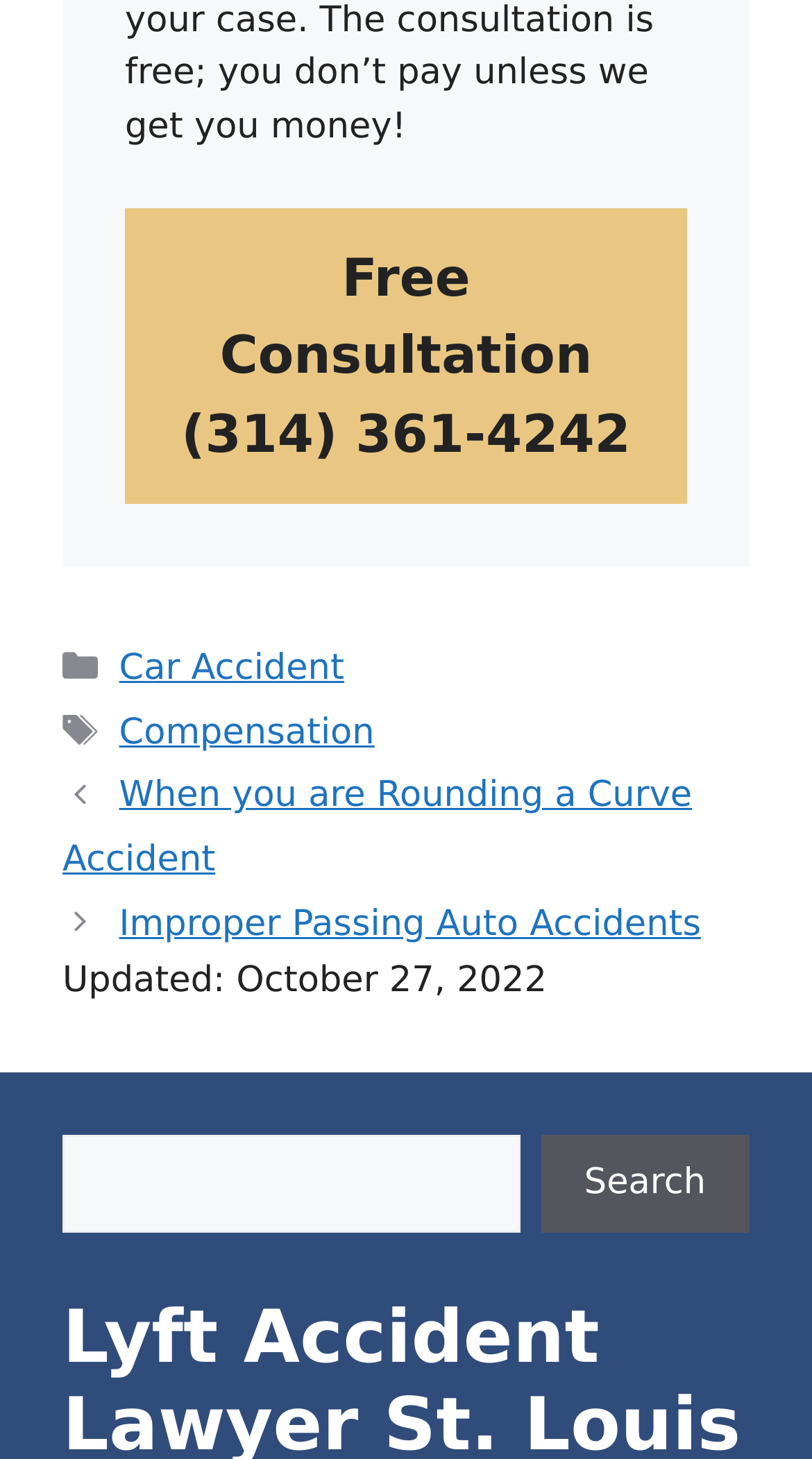Can you give a detailed response to the following question using the information from the image? What type of accidents are discussed in the posts?

The posts section of the webpage lists several links to articles, including 'When you are Rounding a Curve Accident' and 'Improper Passing Auto Accidents', which suggest that the website discusses car accidents.